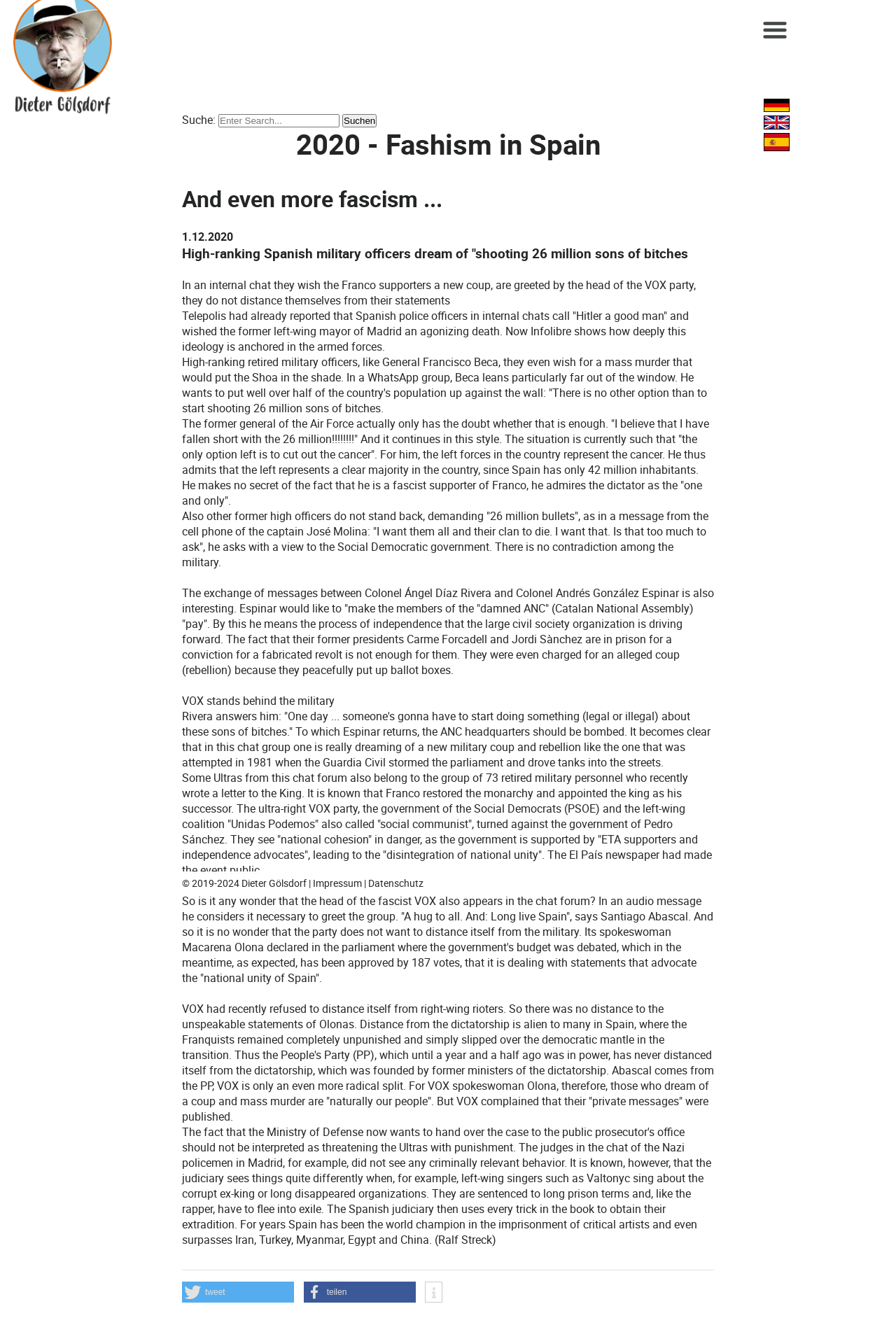Identify the bounding box coordinates necessary to click and complete the given instruction: "Read more about Autodesk Puts PLM in the Cloud".

None